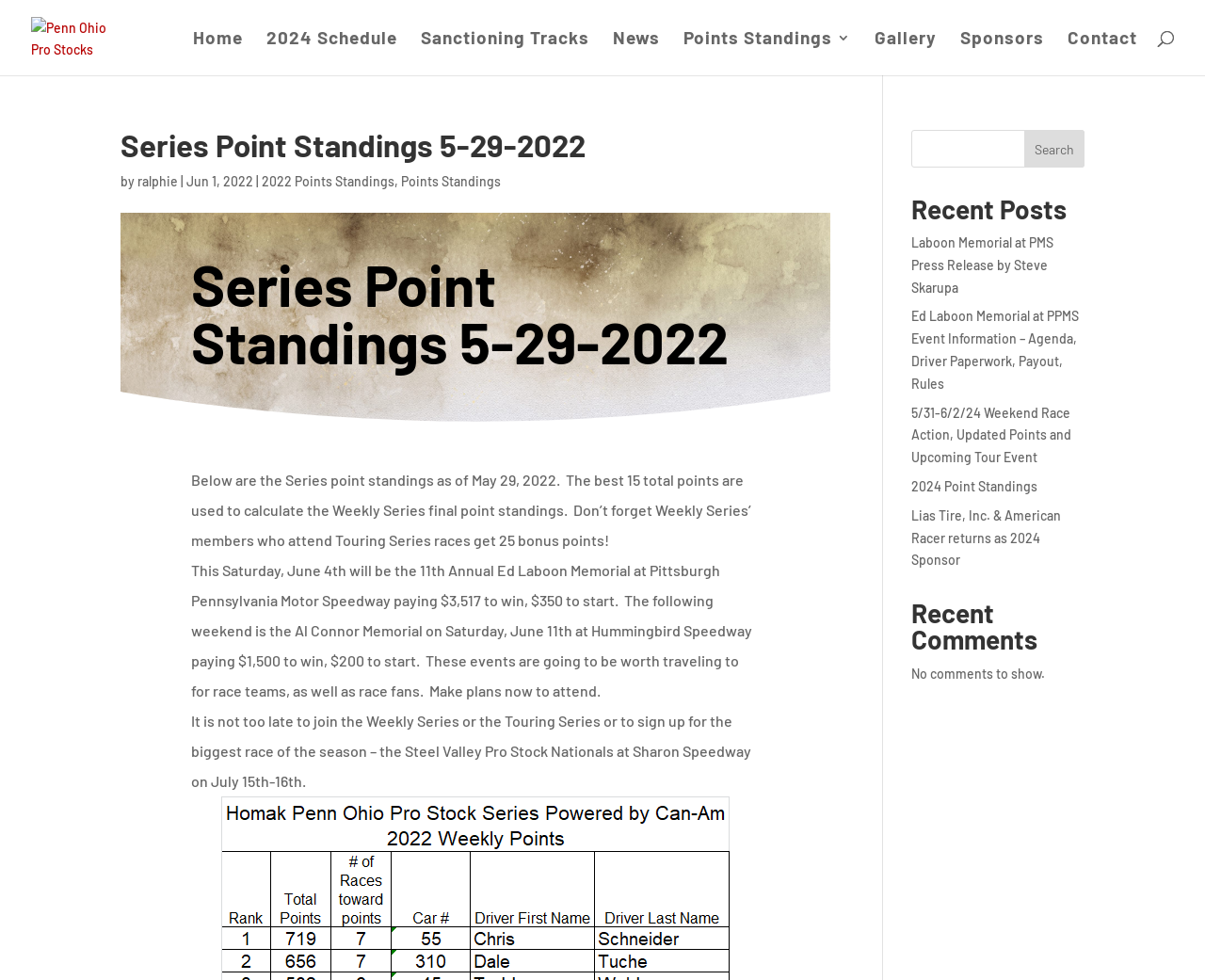How many bonus points do Weekly Series members get for attending Touring Series races?
Based on the image, answer the question with as much detail as possible.

I found the answer by reading the text in the main content area, which states 'Don’t forget Weekly Series’ members who attend Touring Series races get 25 bonus points!'. This clearly indicates that Weekly Series members receive 25 bonus points for attending Touring Series races.